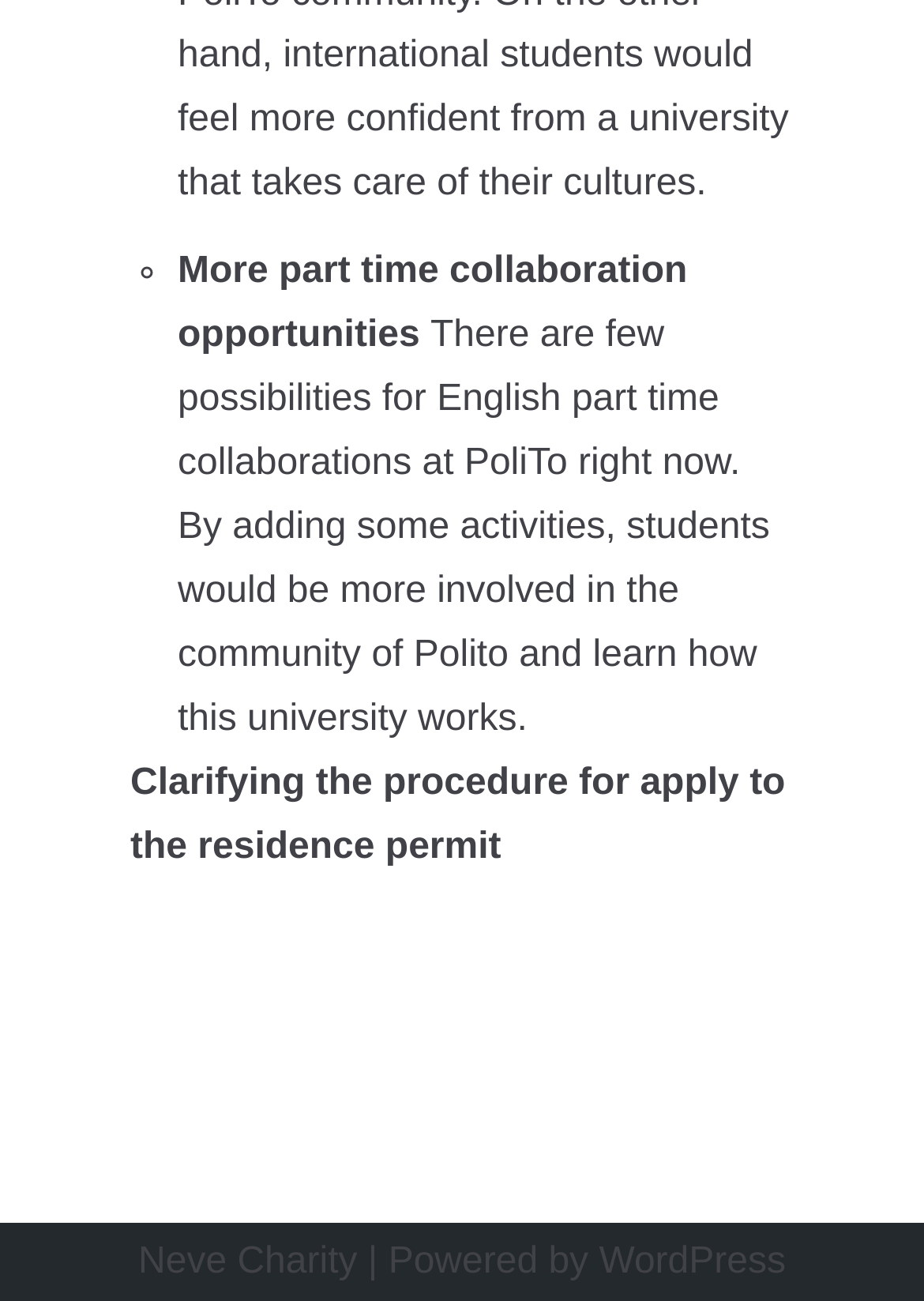Respond with a single word or short phrase to the following question: 
What is the topic of part-time collaboration opportunities?

English part time collaborations at PoliTo